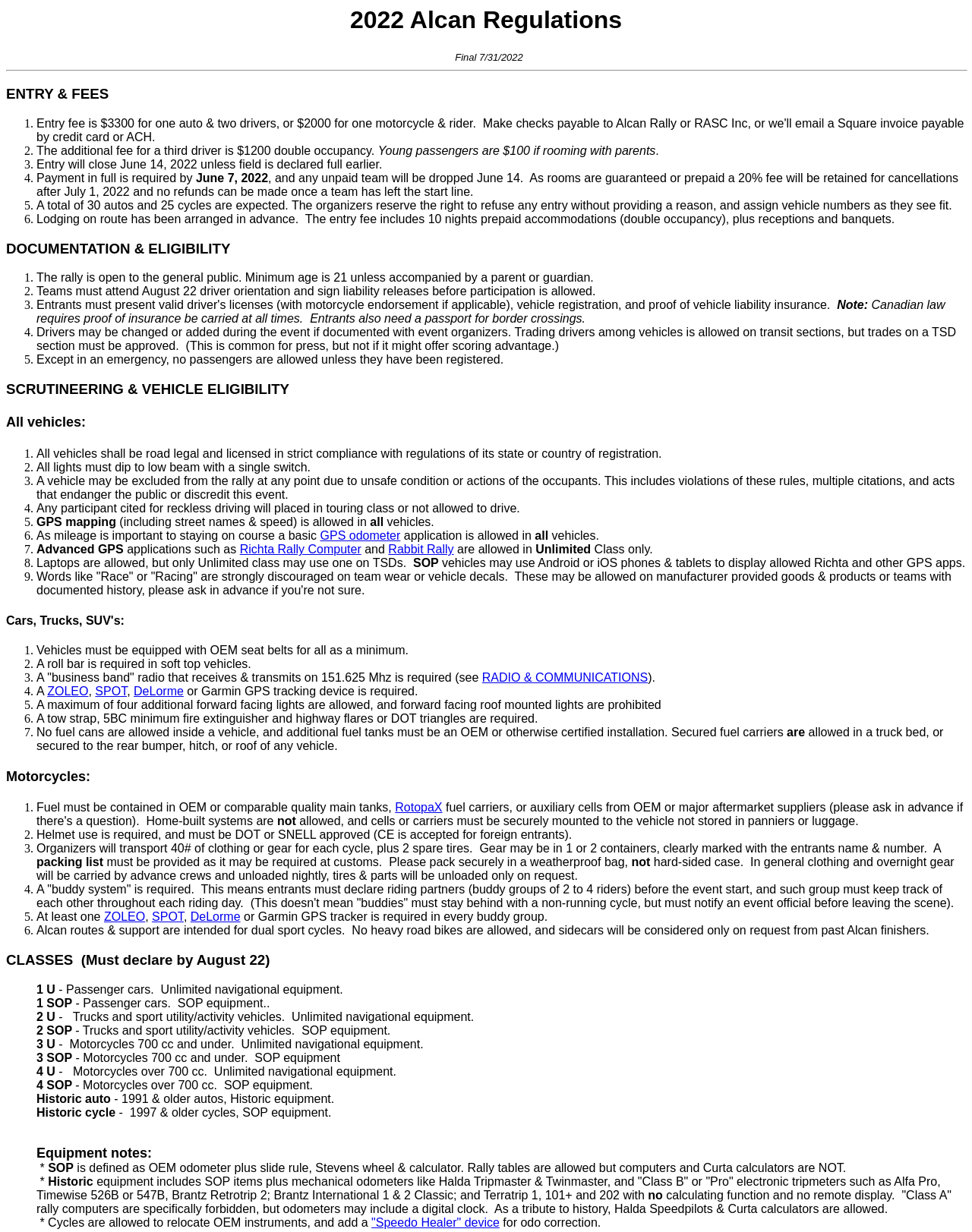Pinpoint the bounding box coordinates of the element you need to click to execute the following instruction: "Click 'Rabbit Rally'". The bounding box should be represented by four float numbers between 0 and 1, in the format [left, top, right, bottom].

[0.399, 0.441, 0.467, 0.451]